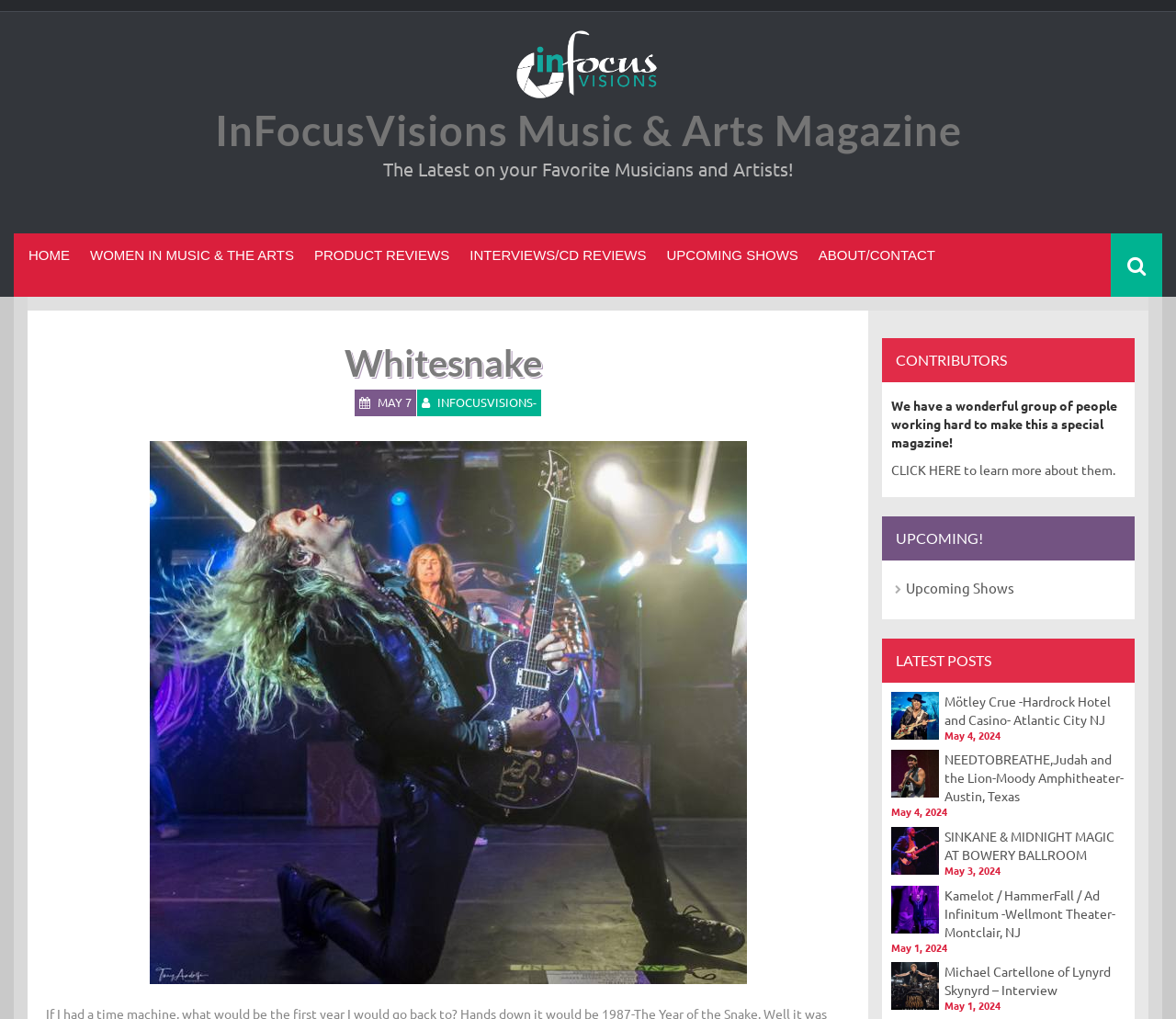Provide a one-word or one-phrase answer to the question:
How many upcoming shows are listed?

5